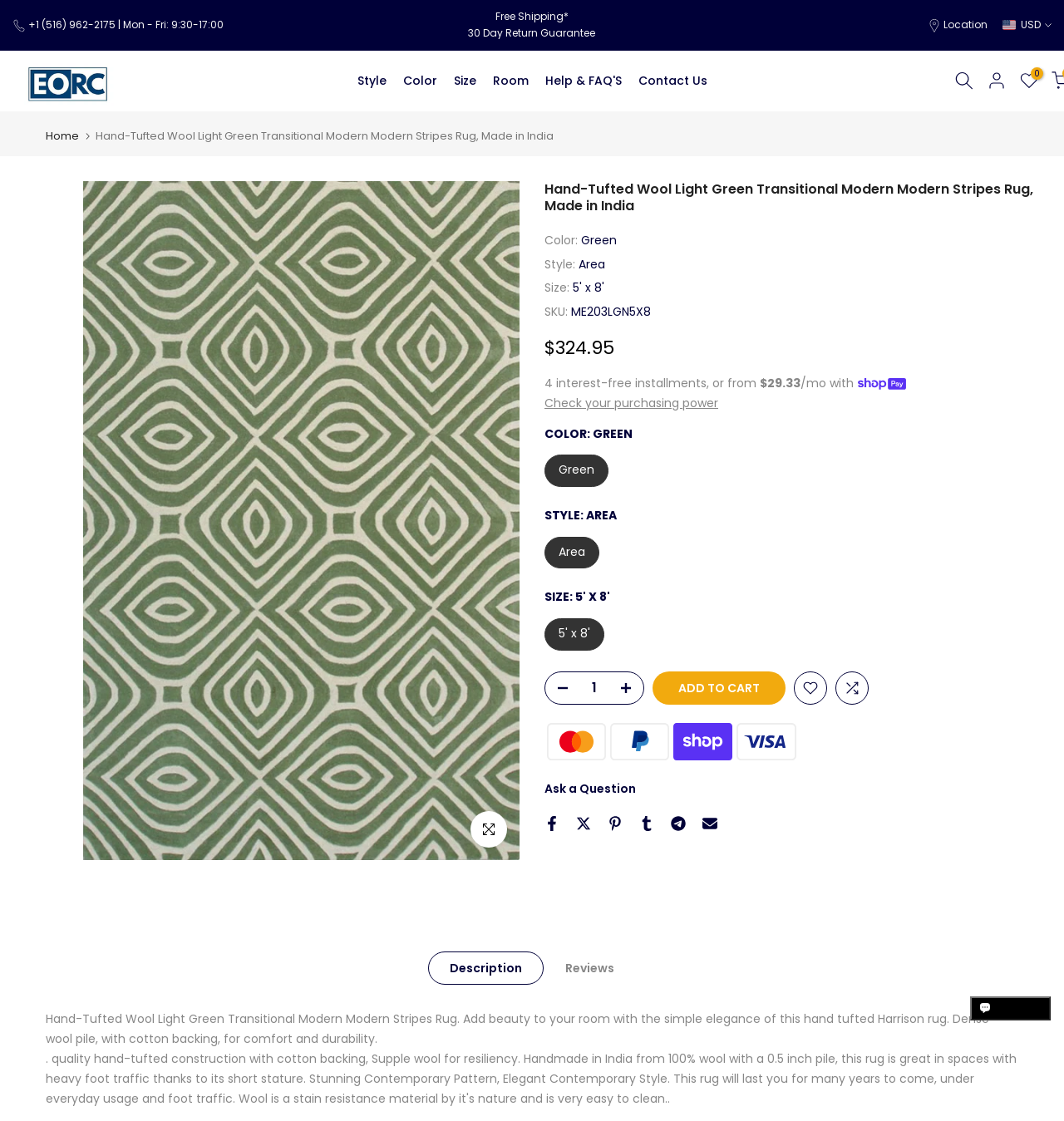Locate the bounding box coordinates of the region to be clicked to comply with the following instruction: "Add to cart". The coordinates must be four float numbers between 0 and 1, in the form [left, top, right, bottom].

[0.613, 0.599, 0.738, 0.628]